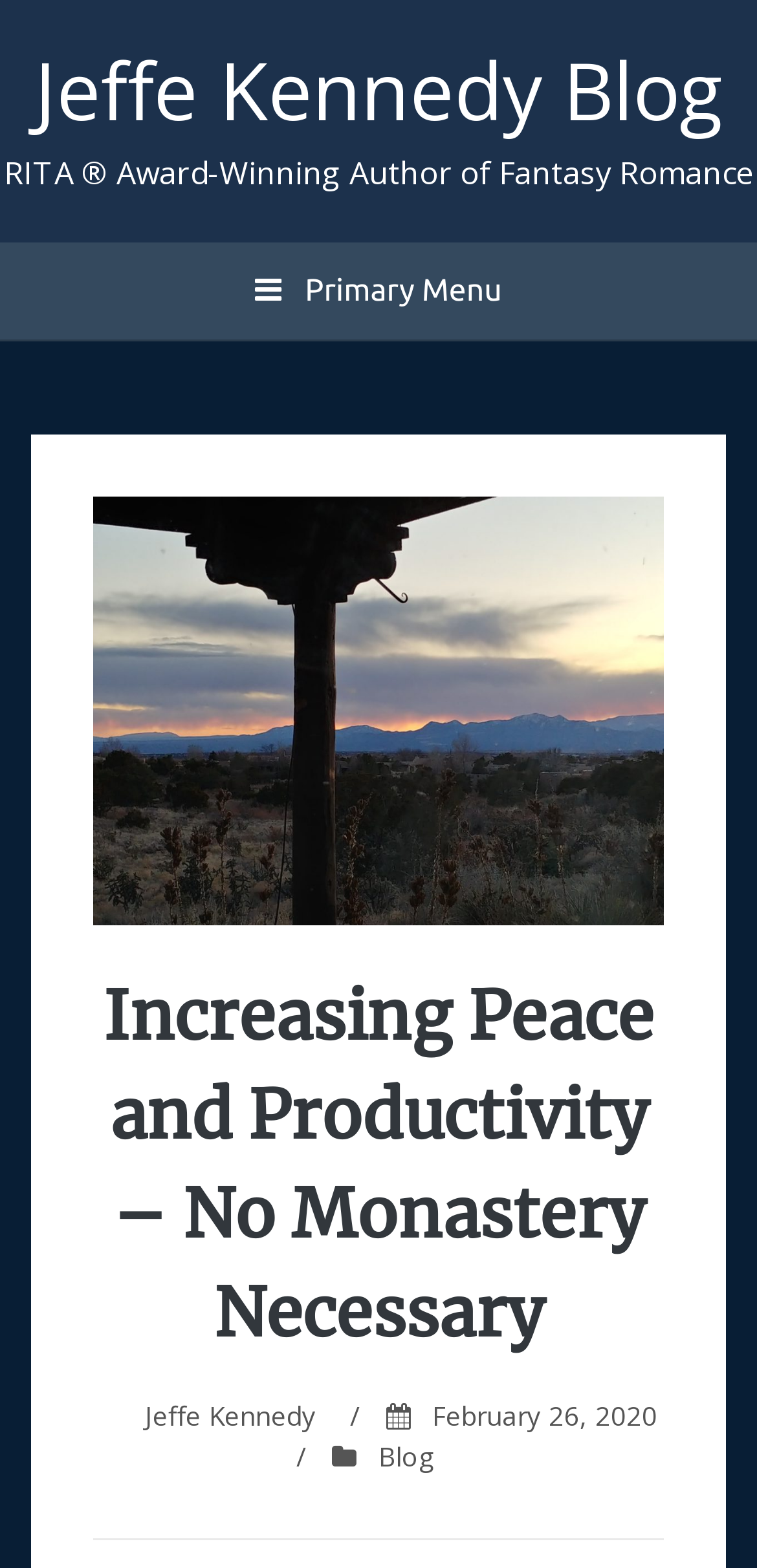Extract the text of the main heading from the webpage.

Increasing Peace and Productivity – No Monastery Necessary